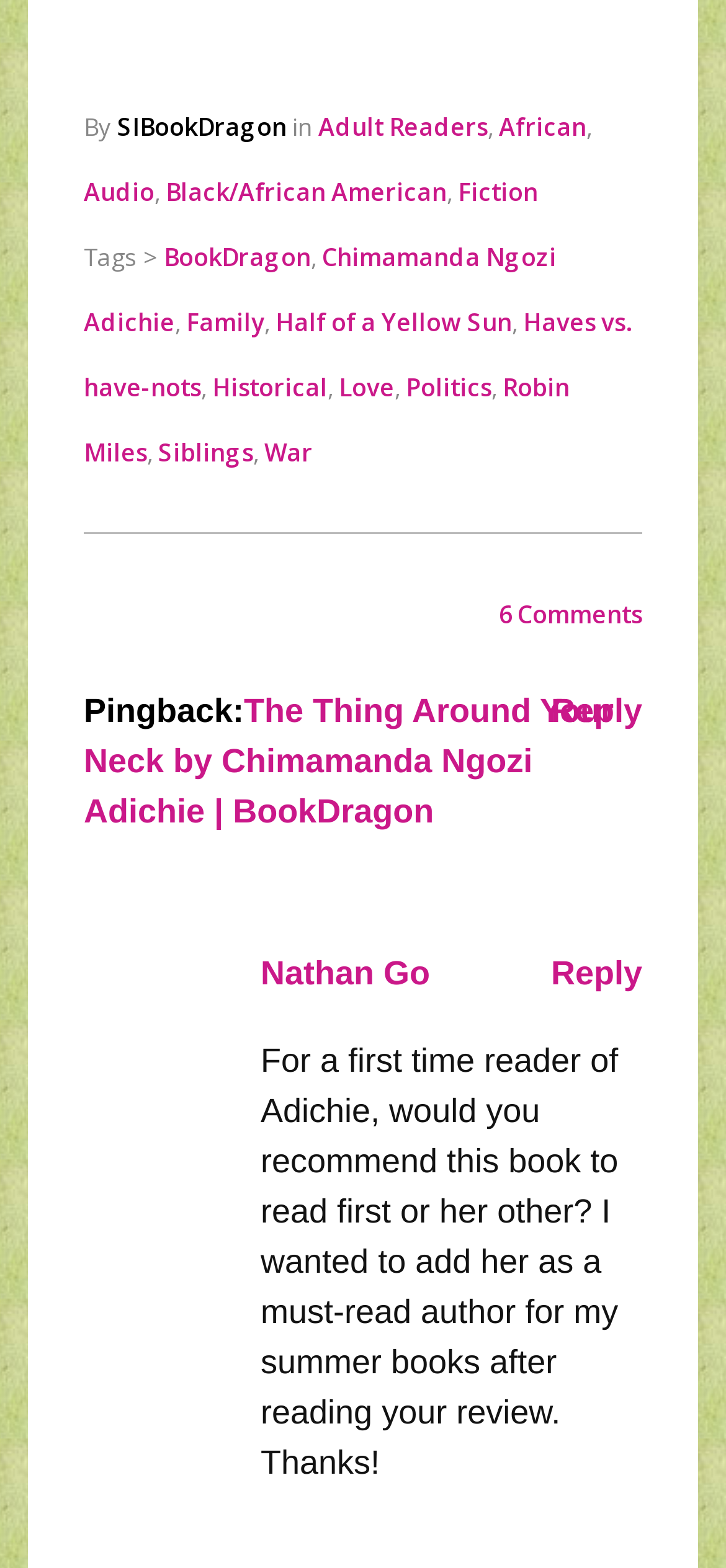Identify the bounding box coordinates of the area that should be clicked in order to complete the given instruction: "Click on 'Adult Readers'". The bounding box coordinates should be four float numbers between 0 and 1, i.e., [left, top, right, bottom].

[0.438, 0.07, 0.672, 0.091]